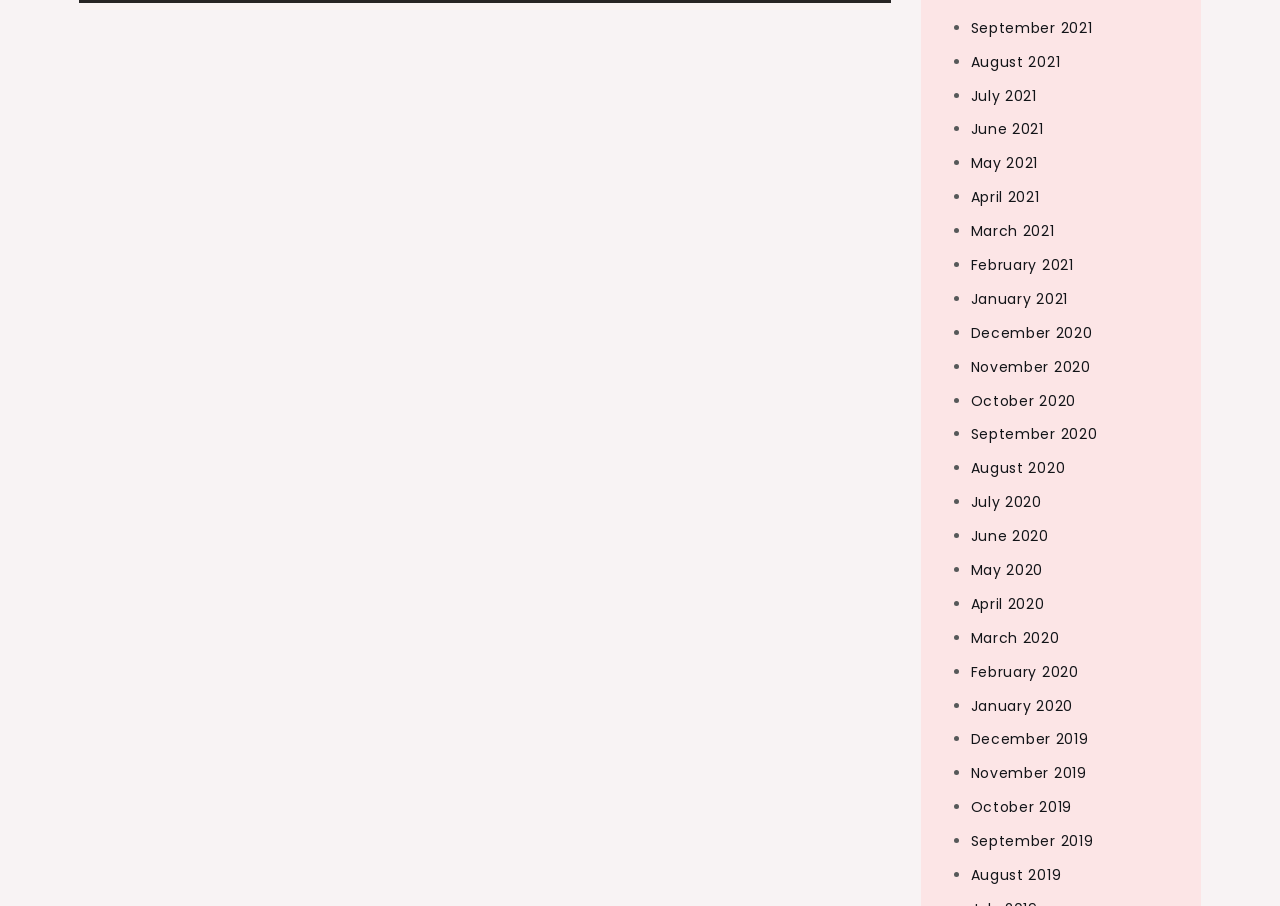Locate the bounding box coordinates of the segment that needs to be clicked to meet this instruction: "View September 2021".

[0.758, 0.02, 0.853, 0.042]